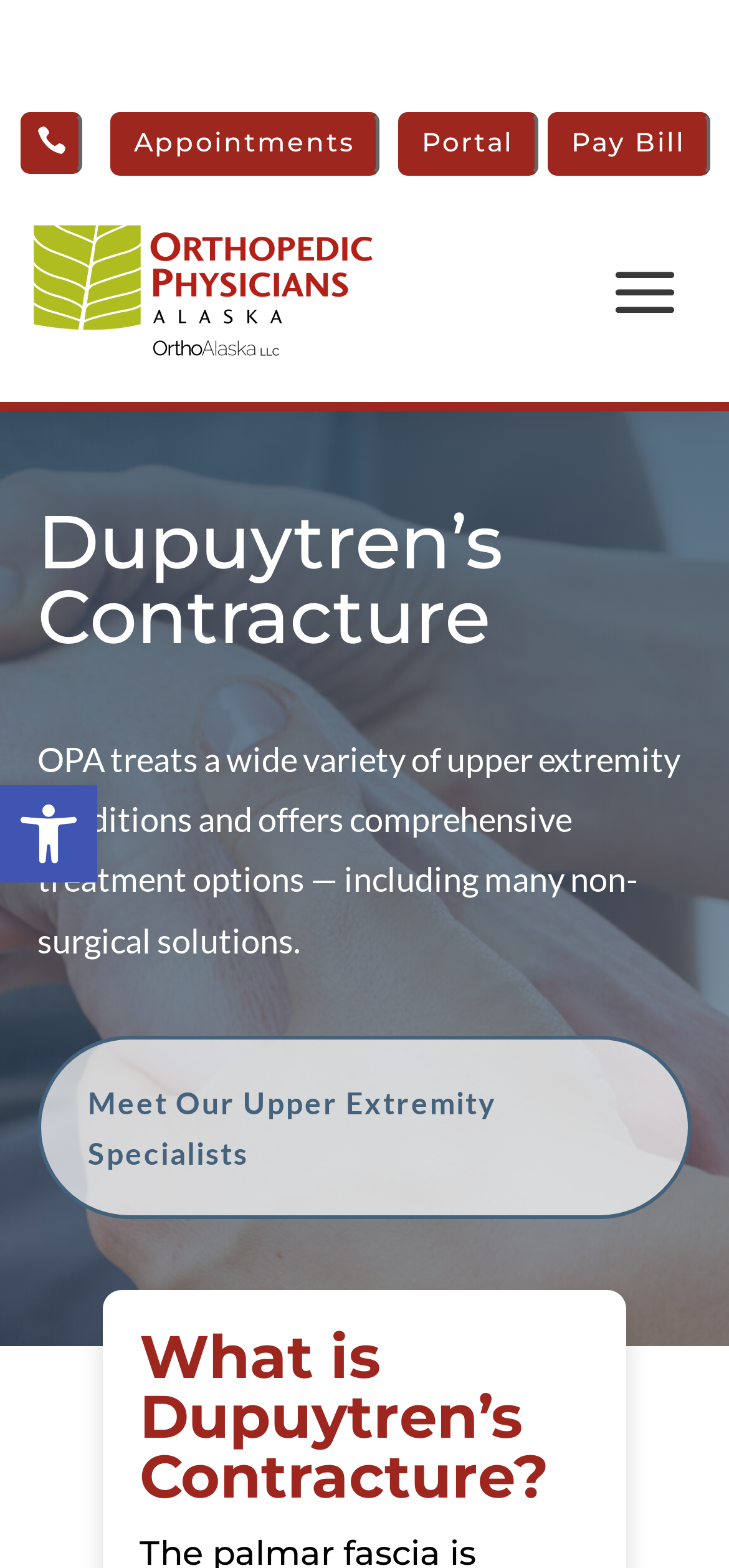Give a concise answer using only one word or phrase for this question:
What is the phone number to make an appointment?

(907) 562-2277